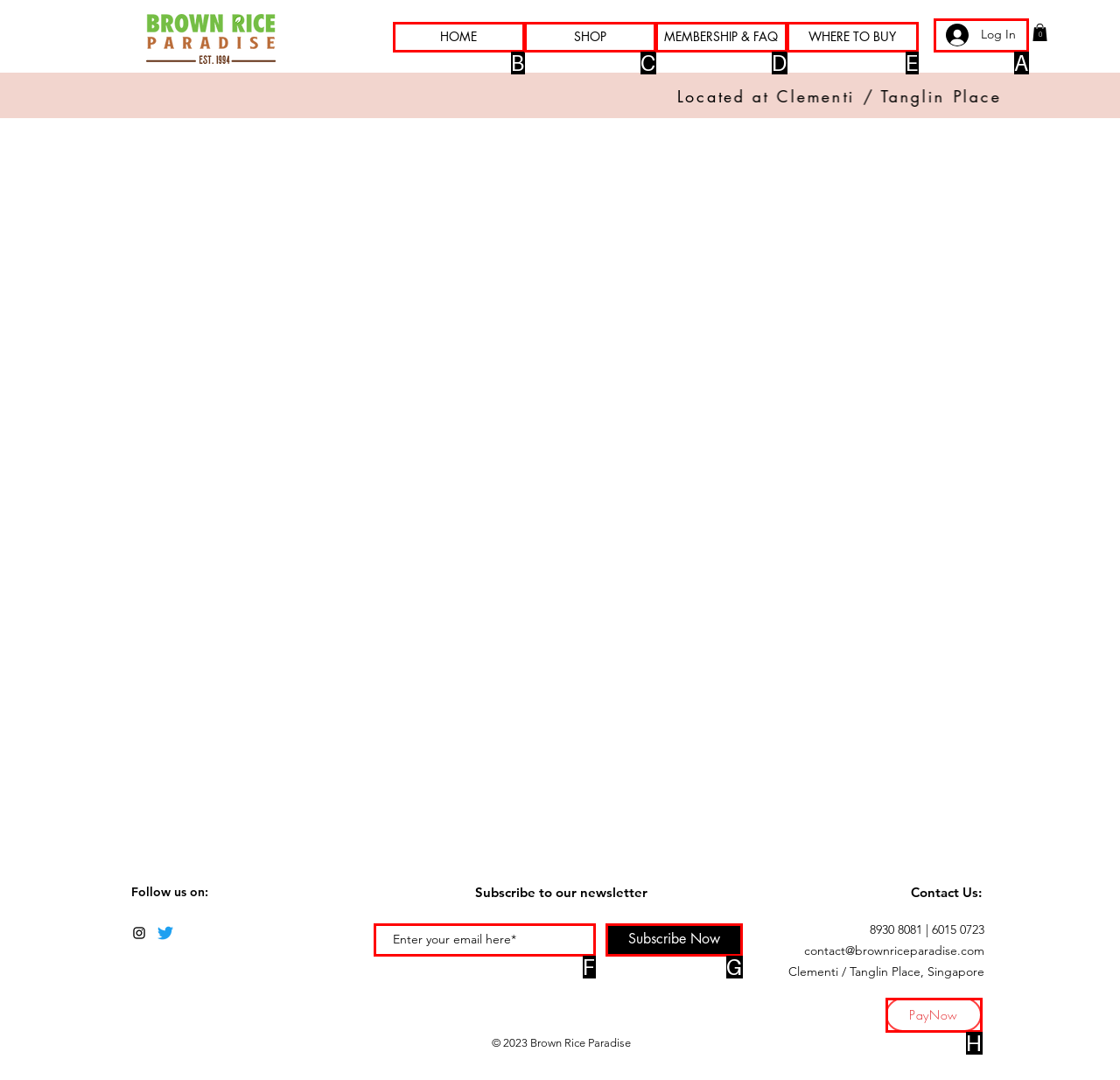Given the description: SHOP, select the HTML element that best matches it. Reply with the letter of your chosen option.

C